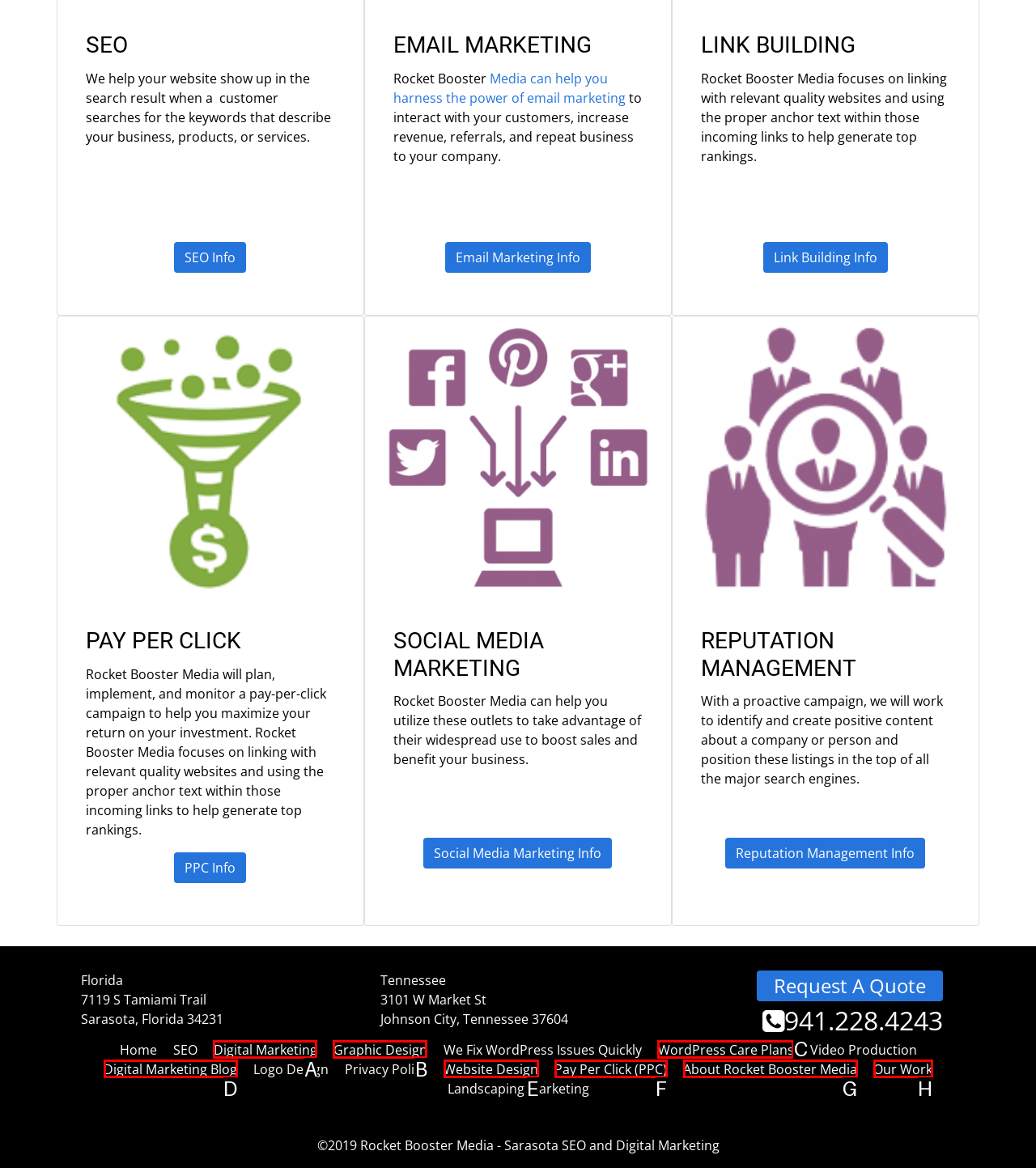Select the HTML element that matches the description: WordPress Care Plans
Respond with the letter of the correct choice from the given options directly.

C